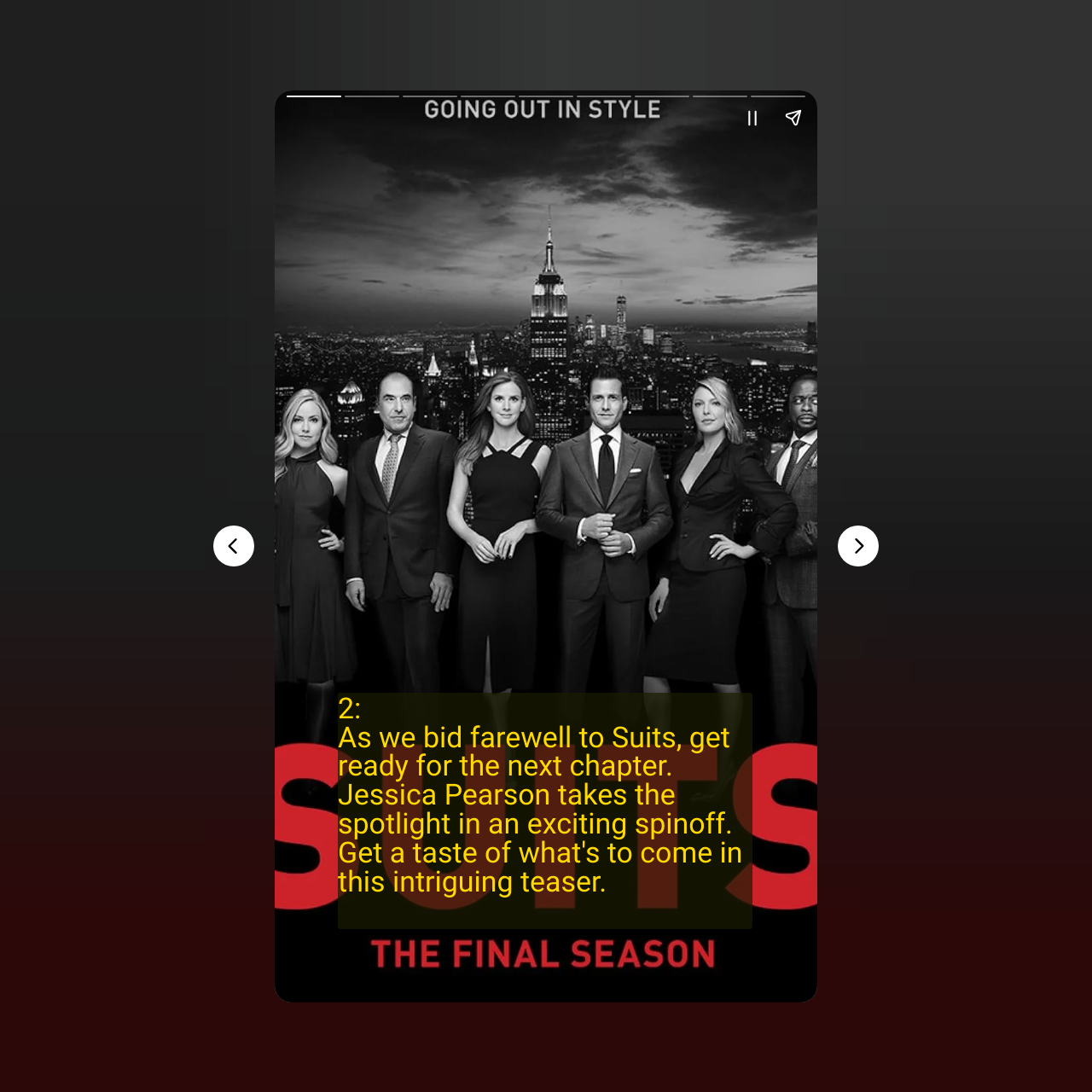What can be done with the 'Share story' button?
Provide a concise answer using a single word or phrase based on the image.

Share the story